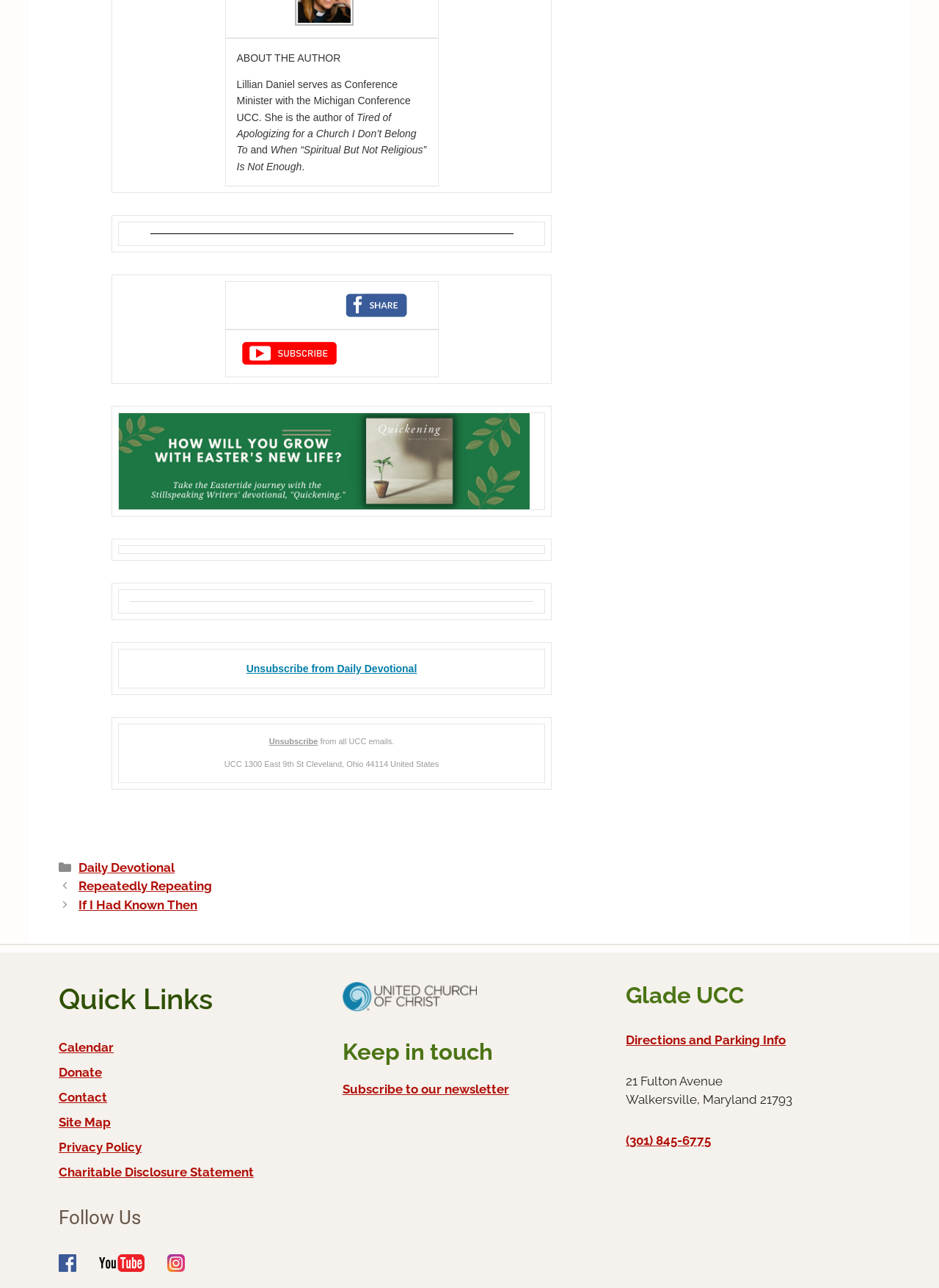Determine the bounding box coordinates for the area that should be clicked to carry out the following instruction: "Share Daily Devotional".

[0.12, 0.214, 0.588, 0.298]